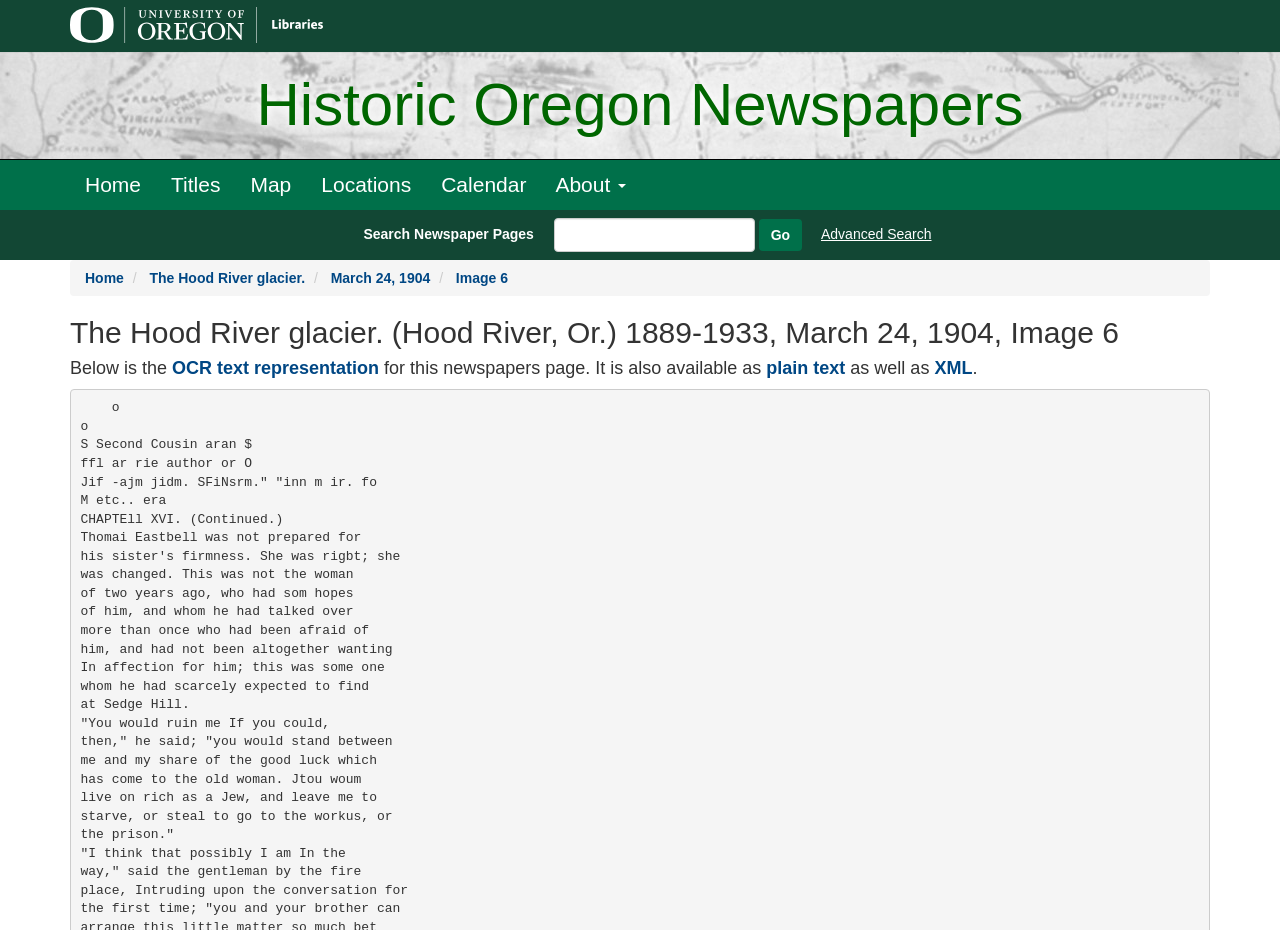Please locate the bounding box coordinates for the element that should be clicked to achieve the following instruction: "Click About". Ensure the coordinates are given as four float numbers between 0 and 1, i.e., [left, top, right, bottom].

[0.423, 0.173, 0.5, 0.225]